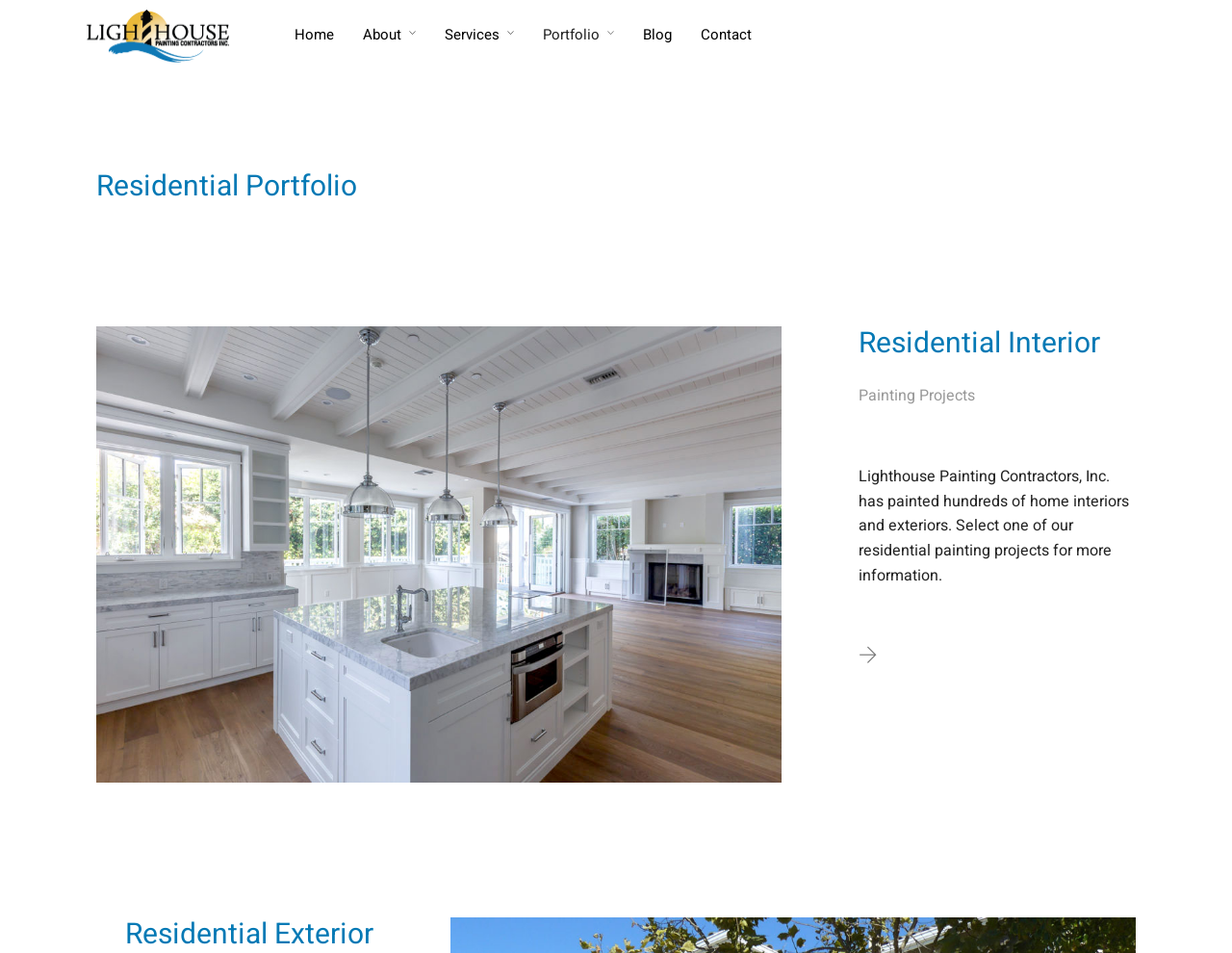Explain the webpage in detail, including its primary components.

This webpage is about Lighthouse Painting Contractors, a company that specializes in residential and commercial painting services. At the top of the page, there is a navigation menu with links to different sections, including "Home", "About", "Testimonials", "Services", "Portfolio", "Blog", and "Contact". 

Below the navigation menu, there is a heading that reads "Residential Portfolio". Underneath this heading, there is a large image of a kitchen with a large island, which is likely a showcase of the company's work. 

To the right of the image, there is a section with a heading that reads "Residential Interior". This section contains a brief description of the company's residential painting services, stating that they have painted hundreds of home interiors and exteriors. There is also a link to view more information about their residential painting projects.

The page also has a list of links to different services offered by the company, including interior and exterior painting, cabinet refinishing, moulding installation, drywall repair, and more. These links are organized into categories, such as "Residential Painting", "Commercial Painting", and "HOA Property Painting". Each category has sub-links to more specific services.